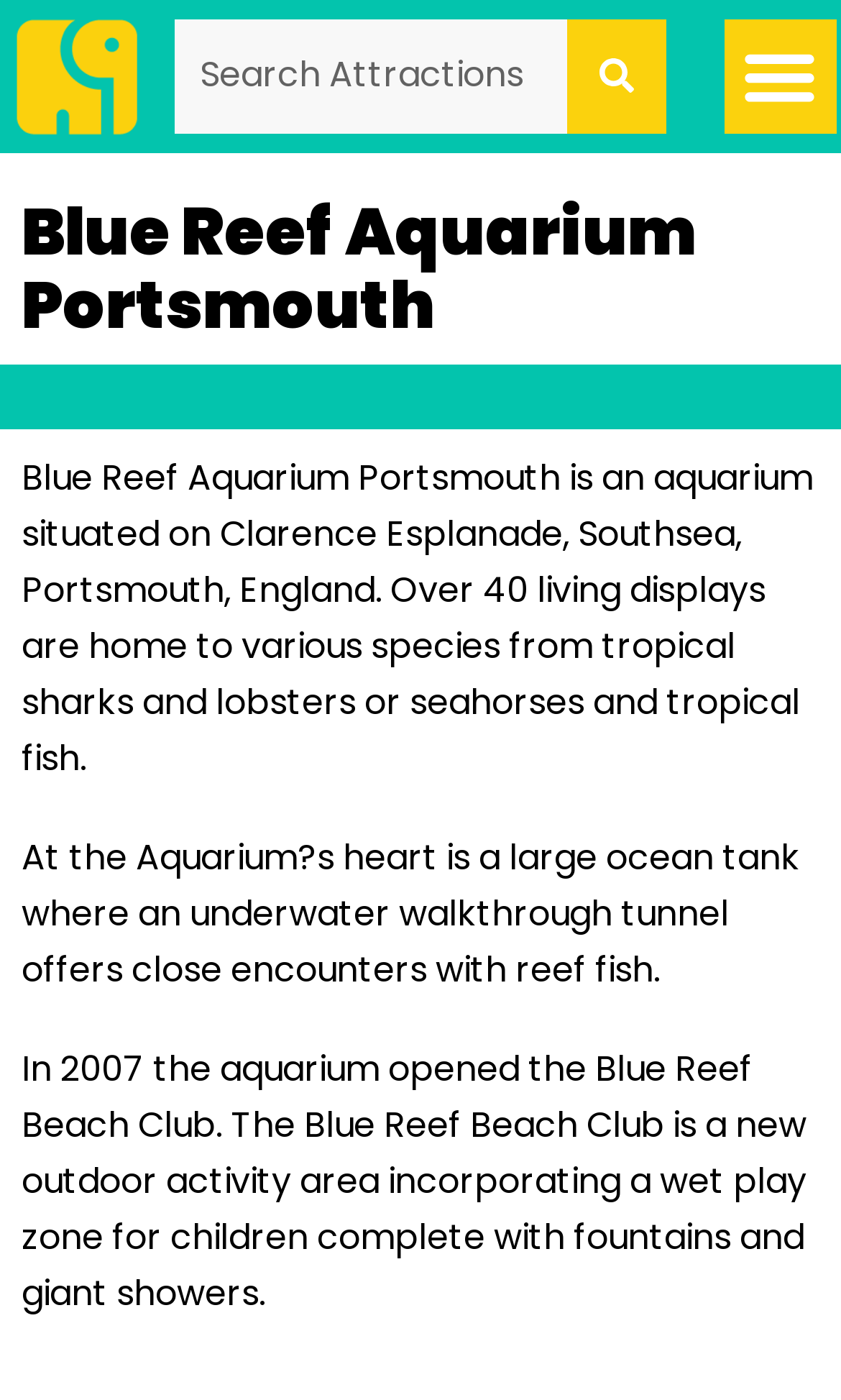What is the purpose of the wet play zone? Based on the image, give a response in one word or a short phrase.

For children